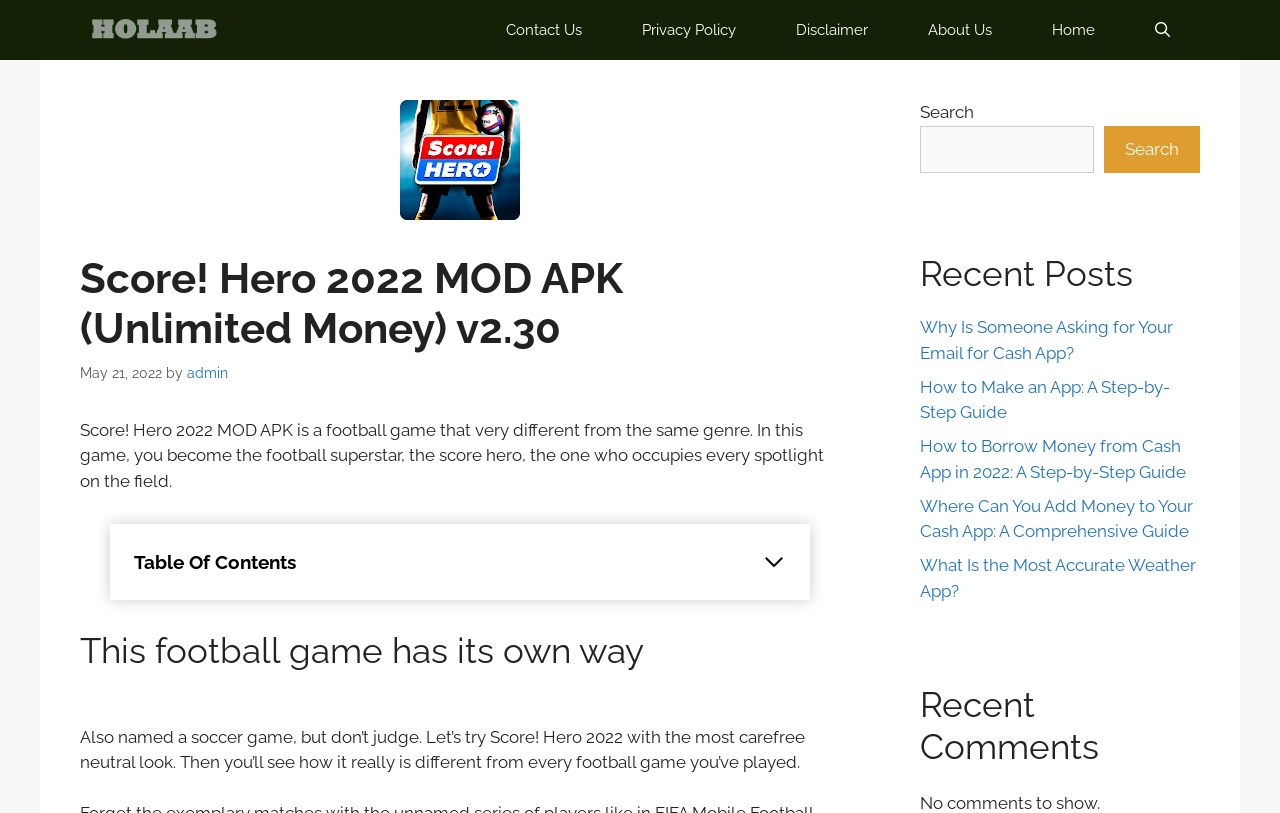Provide a single word or phrase to answer the given question: 
What is the name of the football game?

Score! Hero 2022